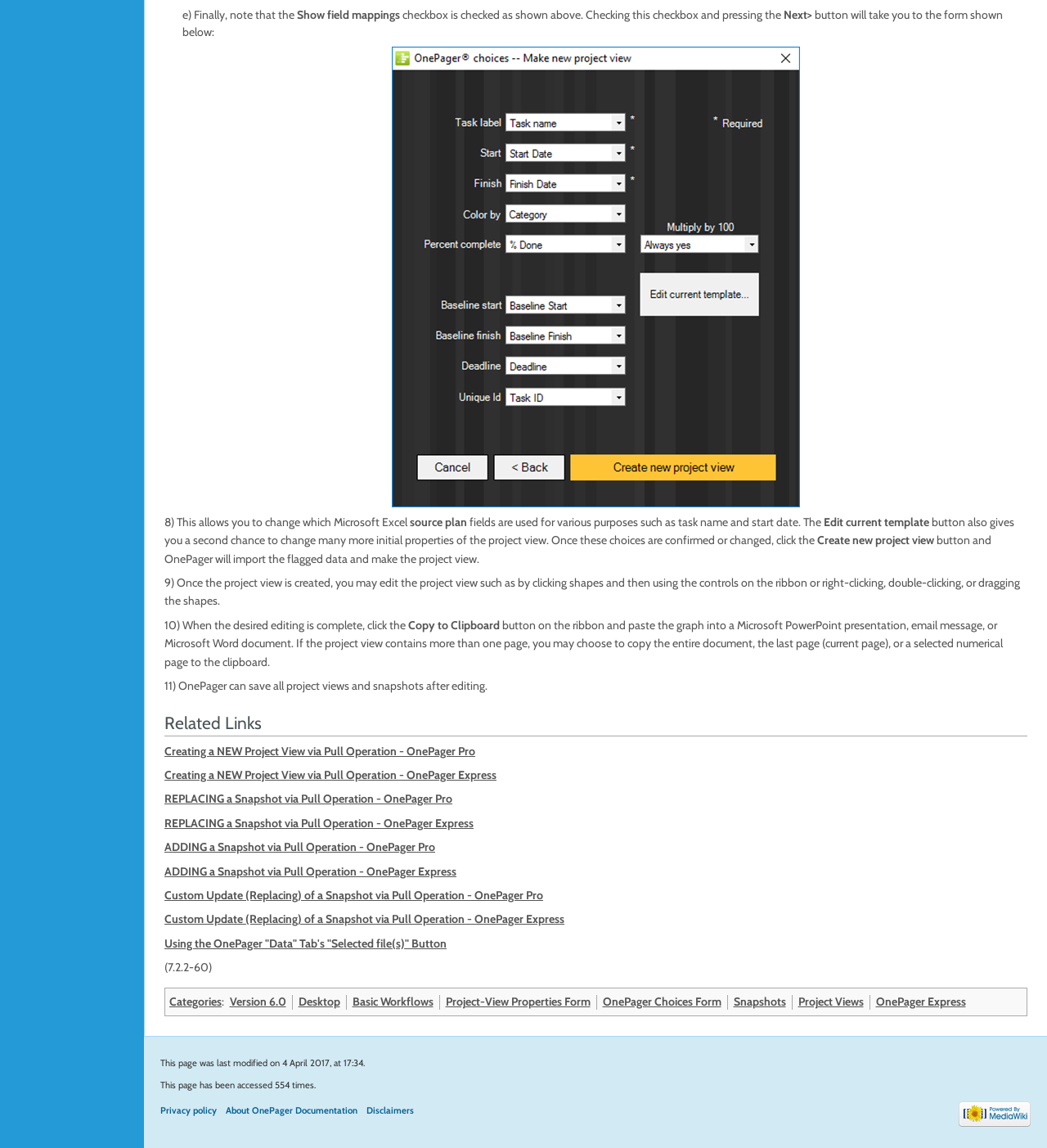Determine the bounding box coordinates of the clickable region to follow the instruction: "Click the 'Create new project view' button".

[0.78, 0.464, 0.892, 0.477]